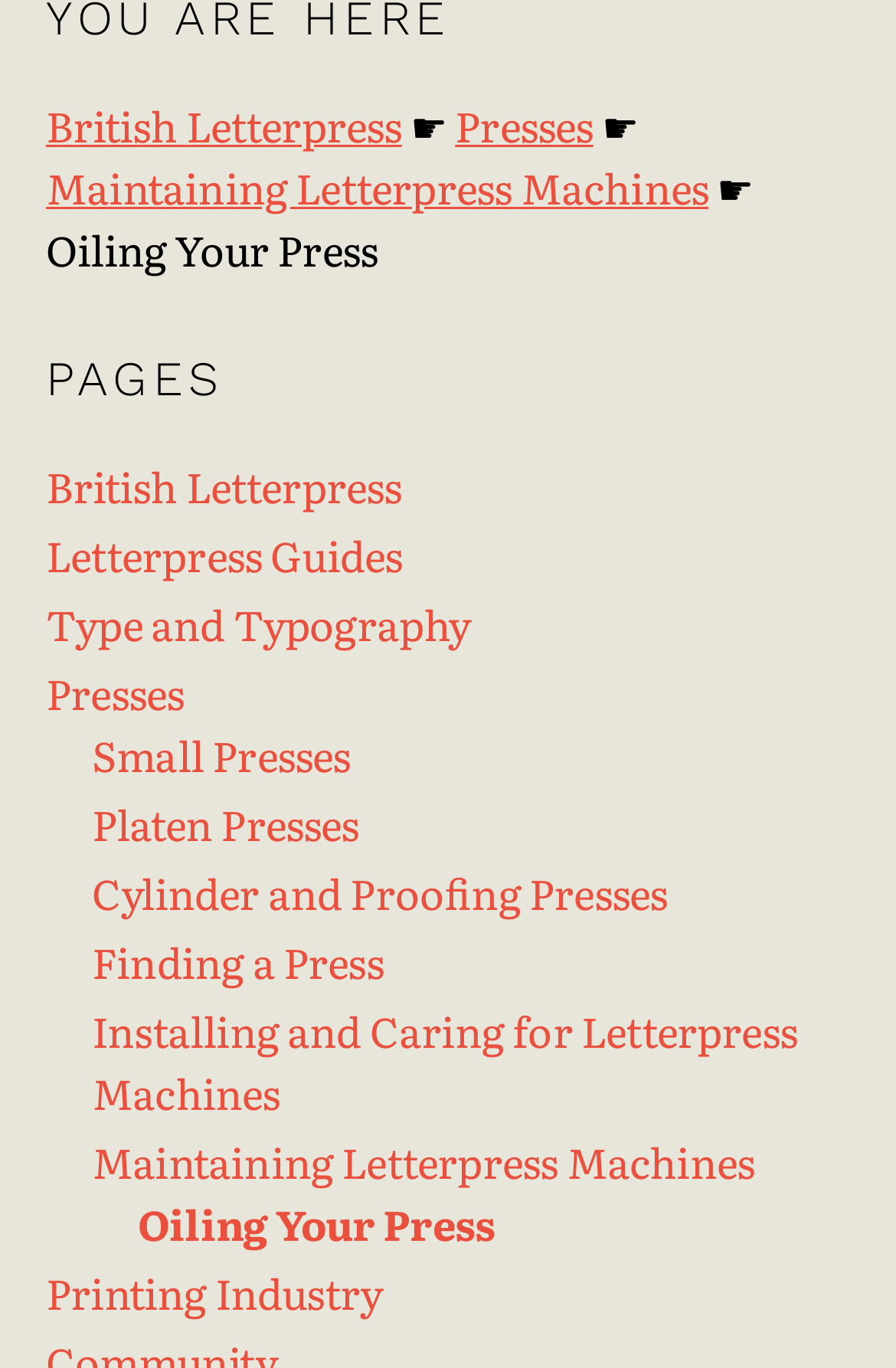What is the topic of the link 'Oiling Your Press'?
Using the image as a reference, deliver a detailed and thorough answer to the question.

The link 'Oiling Your Press' is related to maintaining letterpress machines, as it is located under the category of 'Maintaining Letterpress Machines' and has a similar topic to other links in that category.